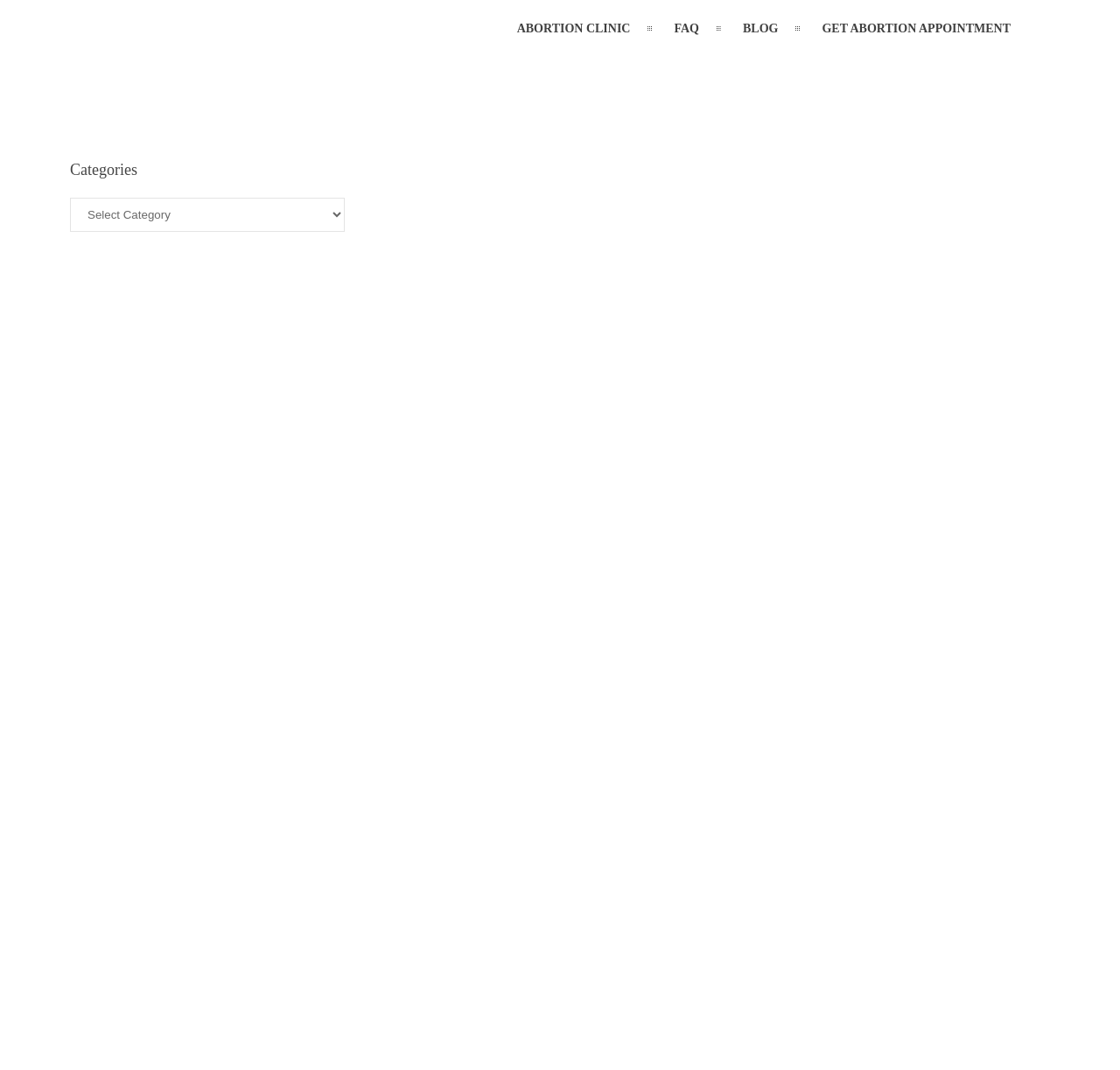Determine the bounding box coordinates of the UI element described below. Use the format (top-left x, top-left y, bottom-right x, bottom-right y) with floating point numbers between 0 and 1: GET ABORTION APPOINTMENT

[0.722, 0.016, 0.914, 0.037]